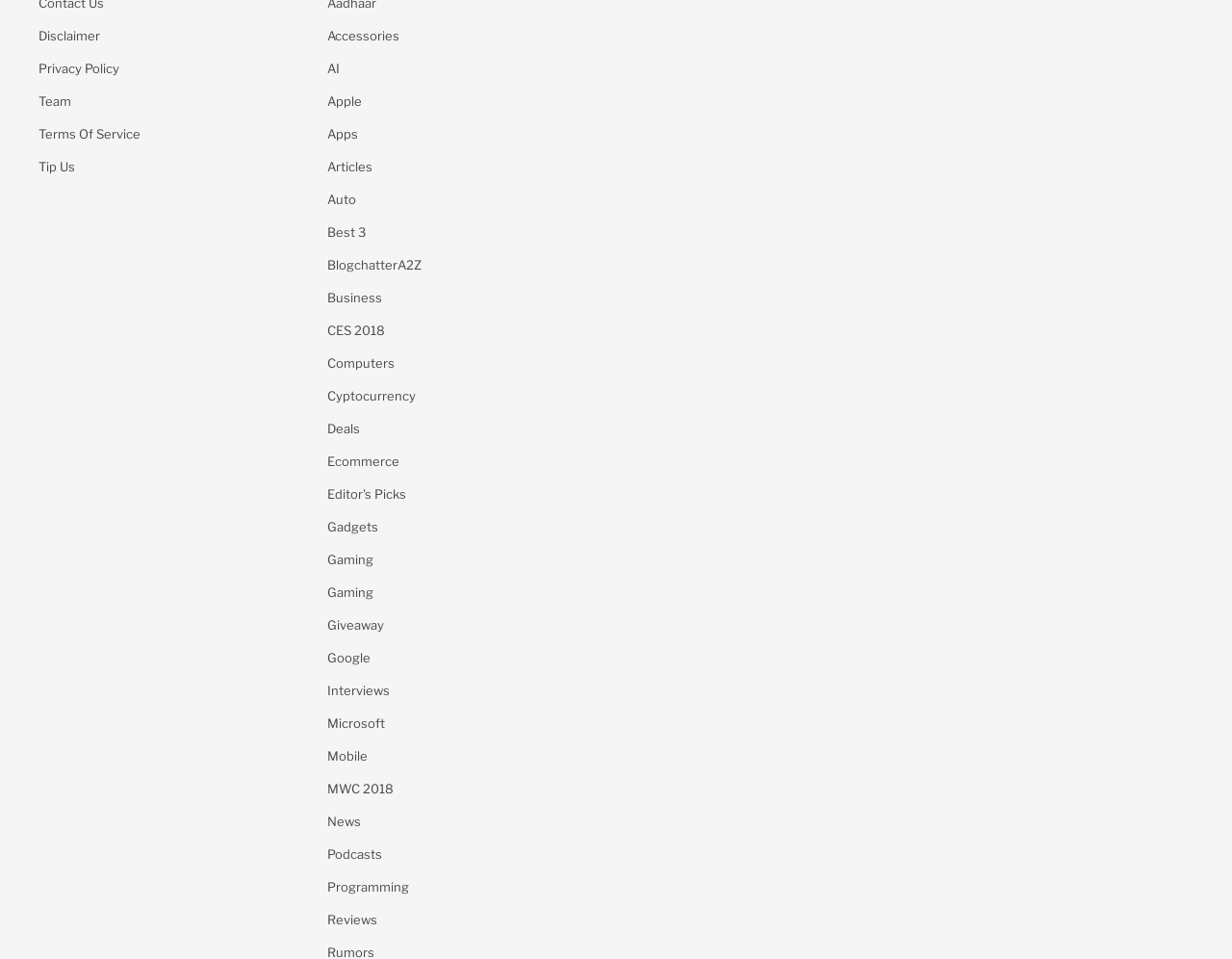What is the purpose of the 'Tip Us' link?
Based on the image content, provide your answer in one word or a short phrase.

To submit tips